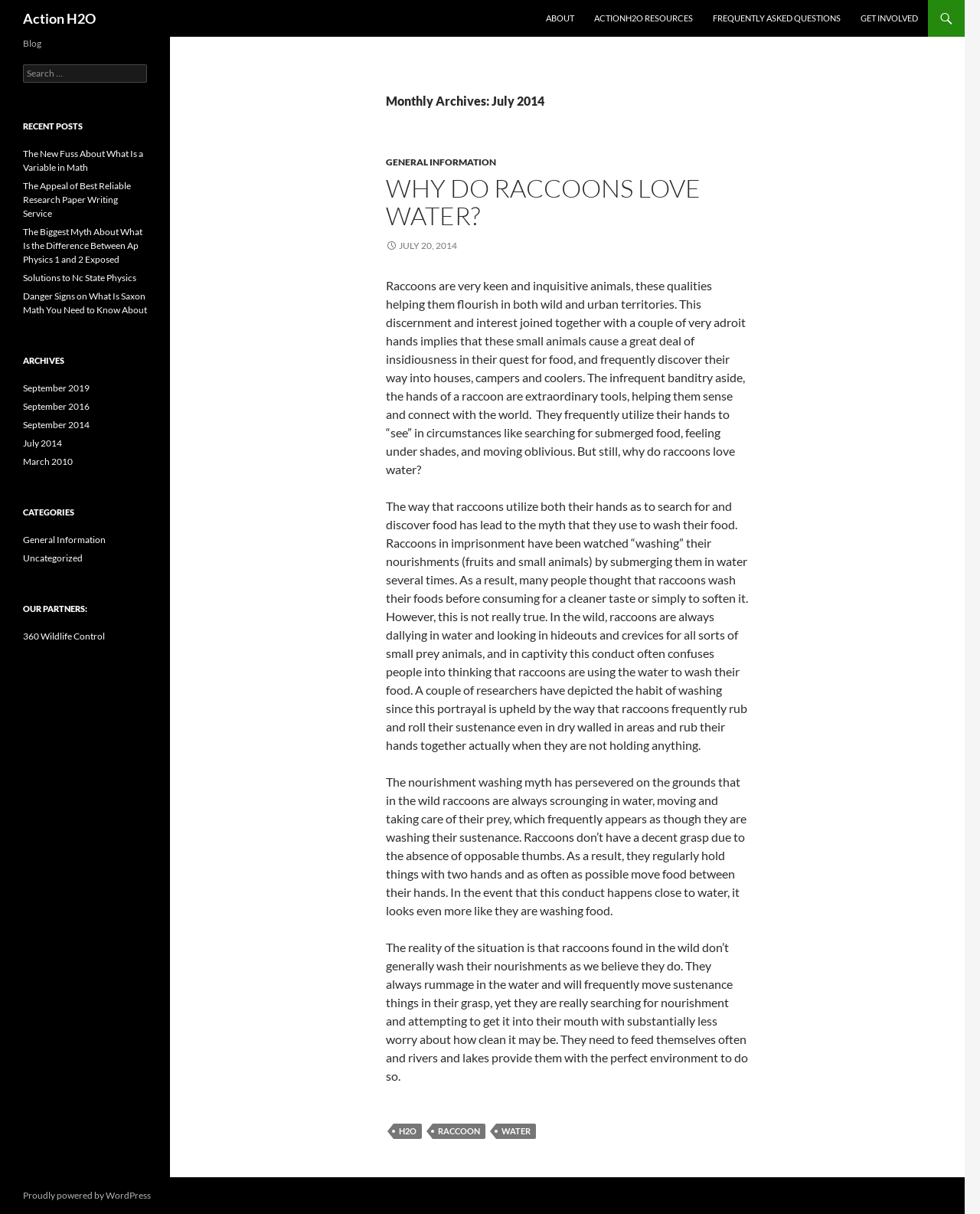What is the name of the partner organization? Analyze the screenshot and reply with just one word or a short phrase.

360 Wildlife Control